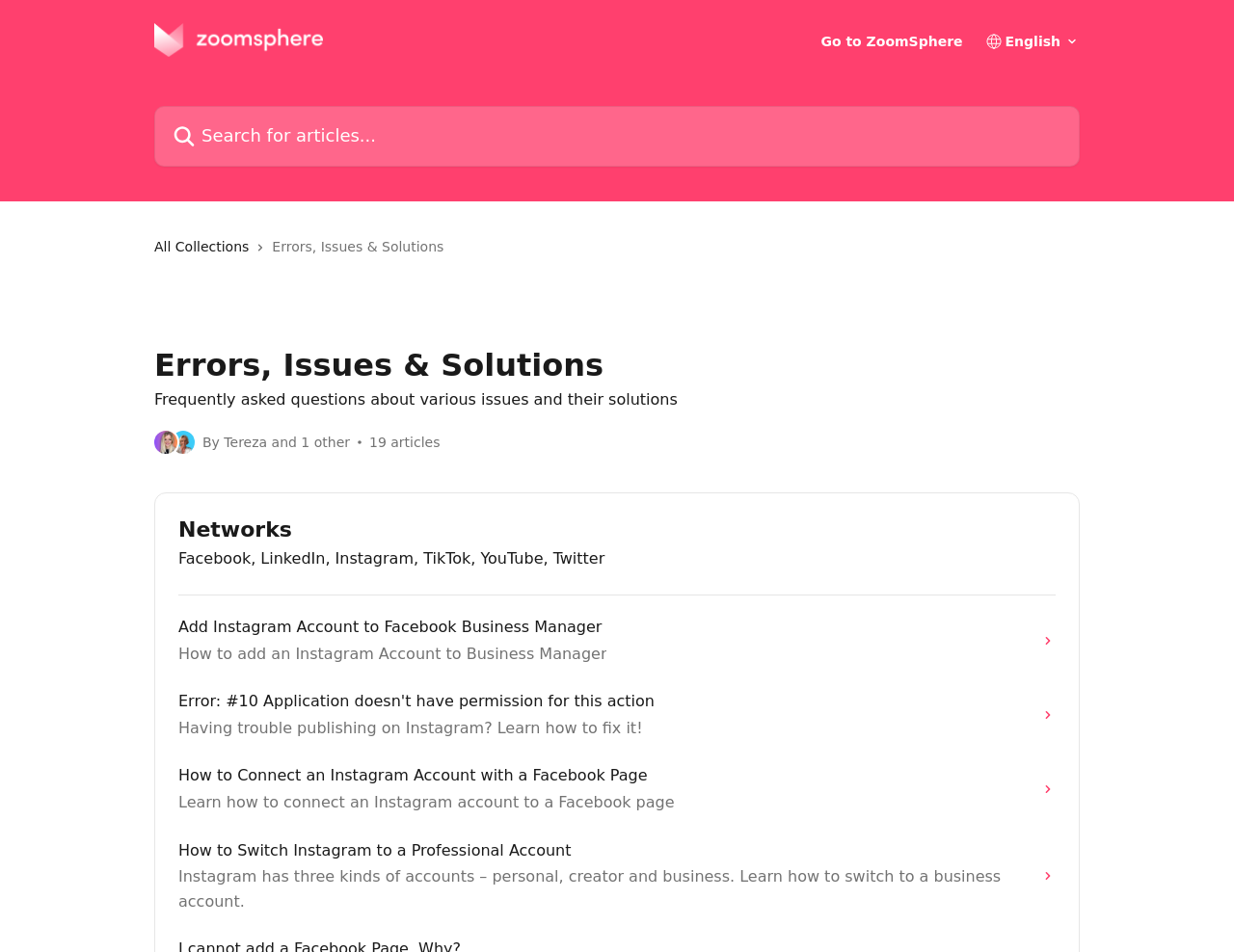Write an exhaustive caption that covers the webpage's main aspects.

The webpage is a help center for ZoomSphere, featuring a collection of frequently asked questions and their solutions. At the top, there is a header section with a logo of ZoomSphere Help Center, a link to go back to ZoomSphere, a combobox, and a search bar where users can search for articles. 

Below the header, there is a section with a link to "All Collections" and a title "Errors, Issues & Solutions" indicating the current collection. 

Following this, there is a brief description of the collection, which is "Frequently asked questions about various issues and their solutions". The authors of the collection, Tereza and one other, are mentioned along with their avatars. The collection contains 19 articles.

The main content of the webpage is a list of articles, each with a title, a brief description, and an image. The articles are related to social media networks such as Facebook, LinkedIn, Instagram, TikTok, YouTube, and Twitter. The titles of the articles include "Add Instagram Account to Facebook Business Manager", "Error: #10 Application doesn't have permission for this action", "How to Connect an Instagram Account with a Facebook Page", and "How to Switch Instagram to a Professional Account".